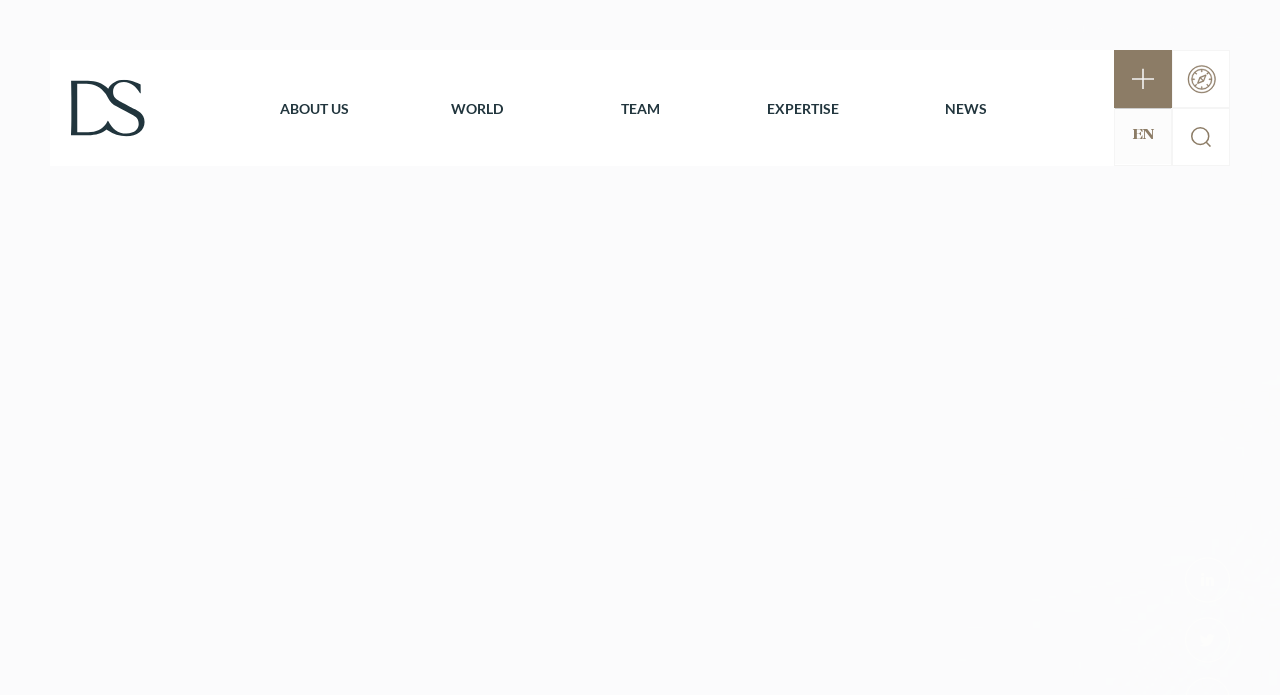Please specify the bounding box coordinates of the area that should be clicked to accomplish the following instruction: "Visit Career page". The coordinates should consist of four float numbers between 0 and 1, i.e., [left, top, right, bottom].

[0.079, 0.61, 0.398, 0.675]